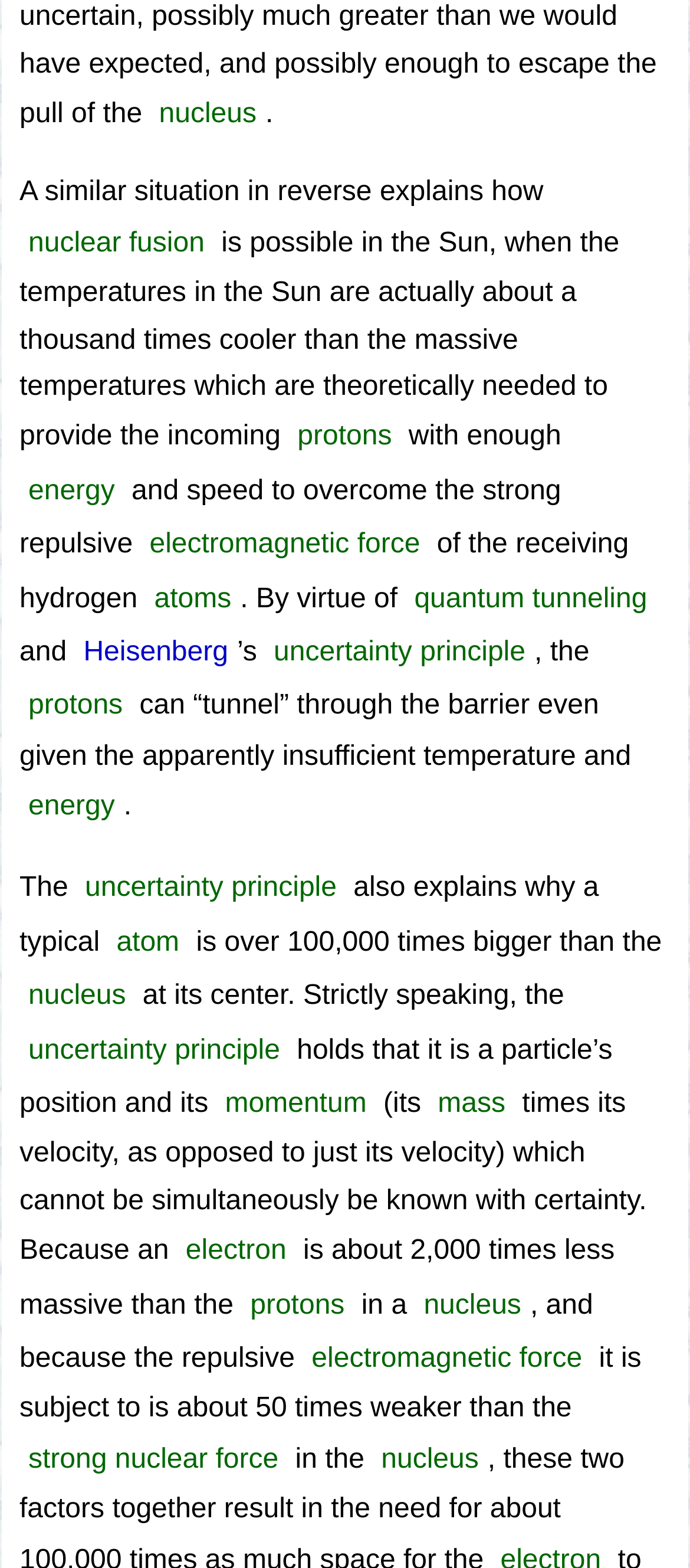Find the bounding box coordinates of the element's region that should be clicked in order to follow the given instruction: "Explore the concept of 'atom'". The coordinates should consist of four float numbers between 0 and 1, i.e., [left, top, right, bottom].

[0.156, 0.585, 0.273, 0.619]